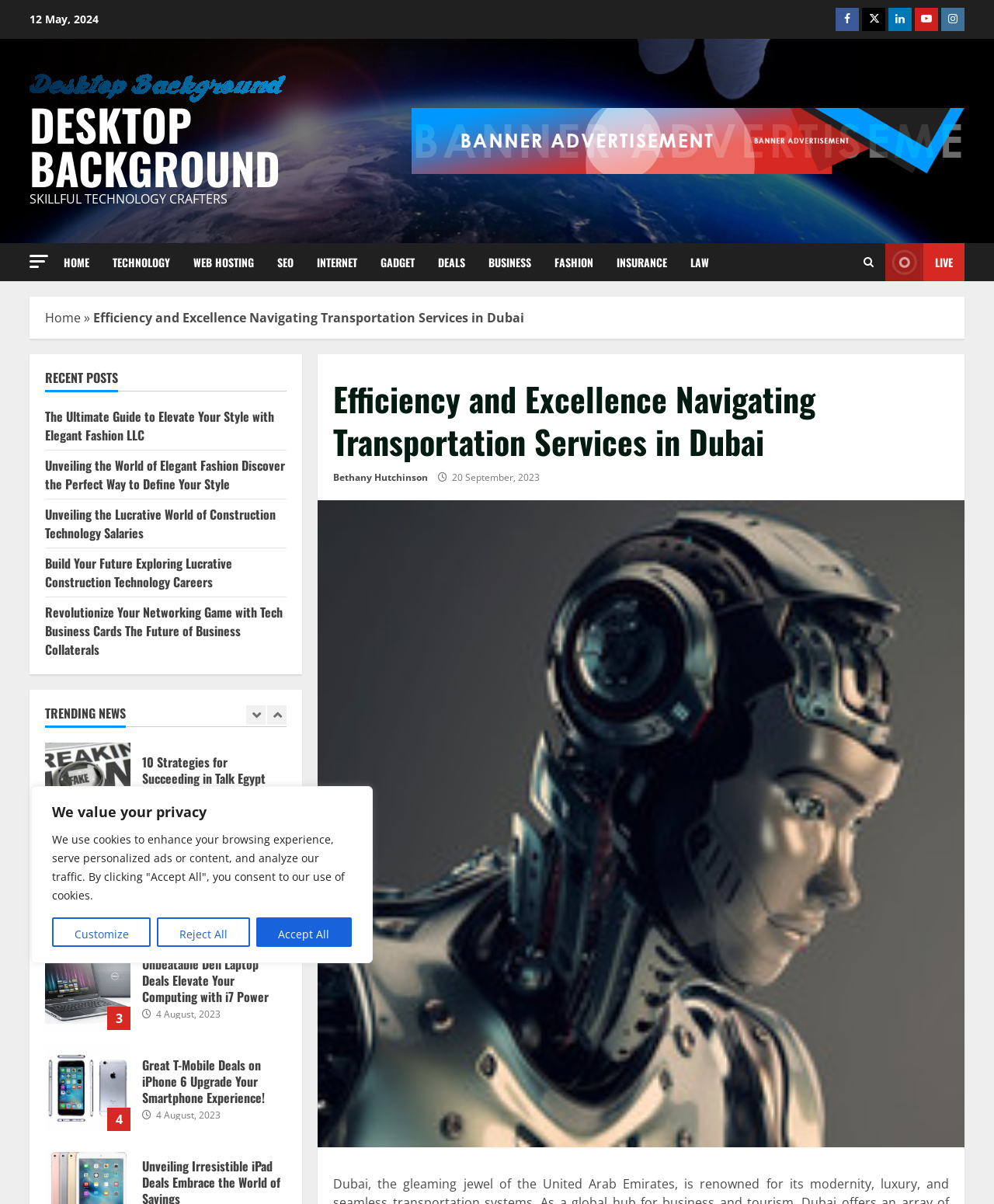Identify the bounding box coordinates of the clickable region to carry out the given instruction: "Read the article about Efficiency and Excellence Navigating Transportation Services in Dubai".

[0.335, 0.314, 0.955, 0.384]